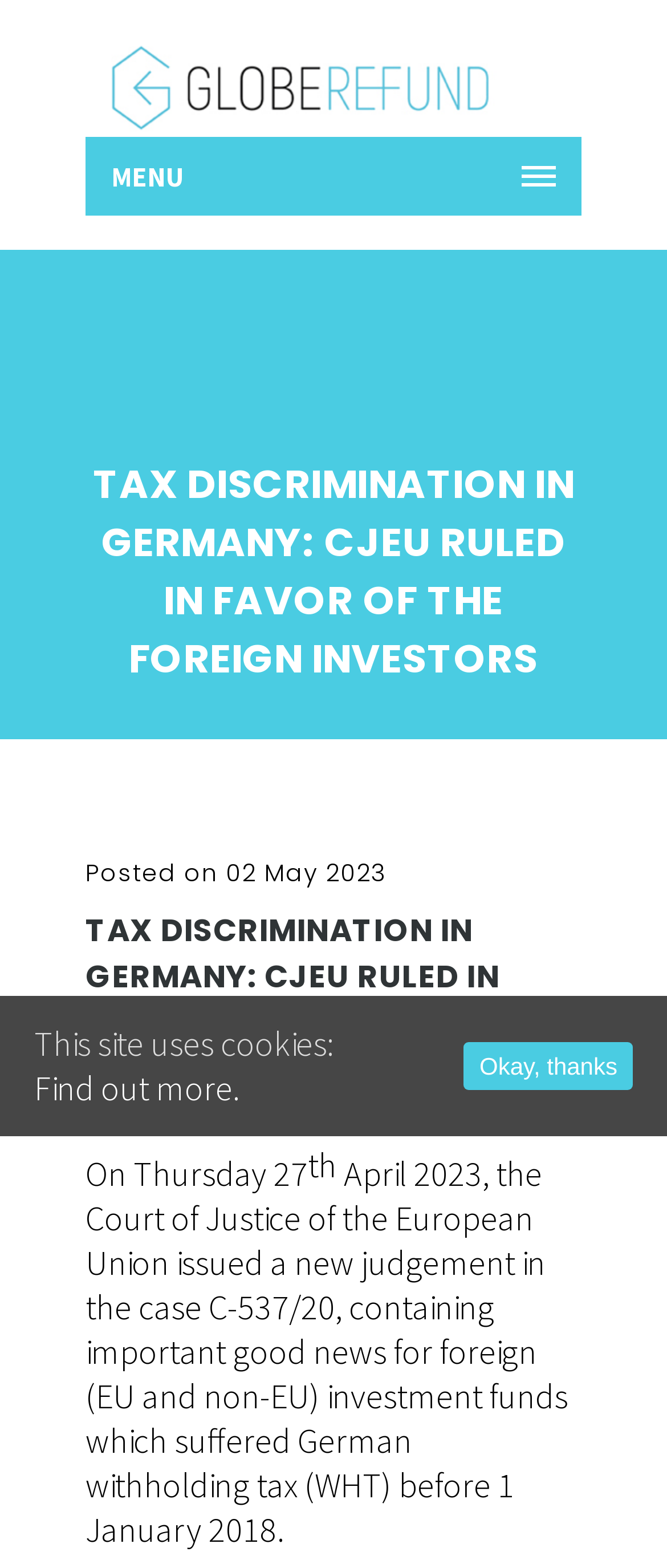Based on the element description Find out more., identify the bounding box of the UI element in the given webpage screenshot. The coordinates should be in the format (top-left x, top-left y, bottom-right x, bottom-right y) and must be between 0 and 1.

[0.051, 0.68, 0.359, 0.707]